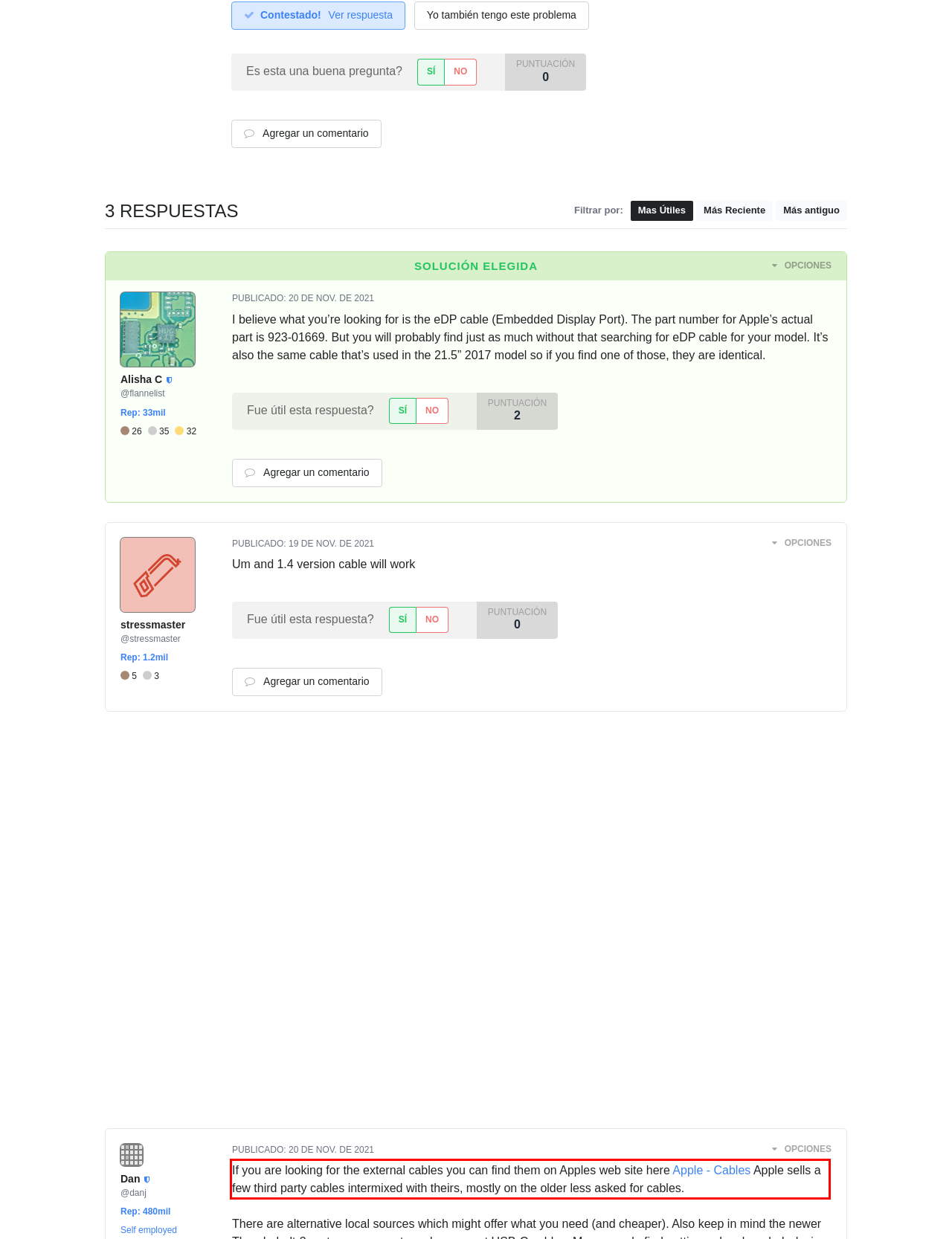With the given screenshot of a webpage, locate the red rectangle bounding box and extract the text content using OCR.

If you are looking for the external cables you can find them on Apples web site here Apple - Cables Apple sells a few third party cables intermixed with theirs, mostly on the older less asked for cables.